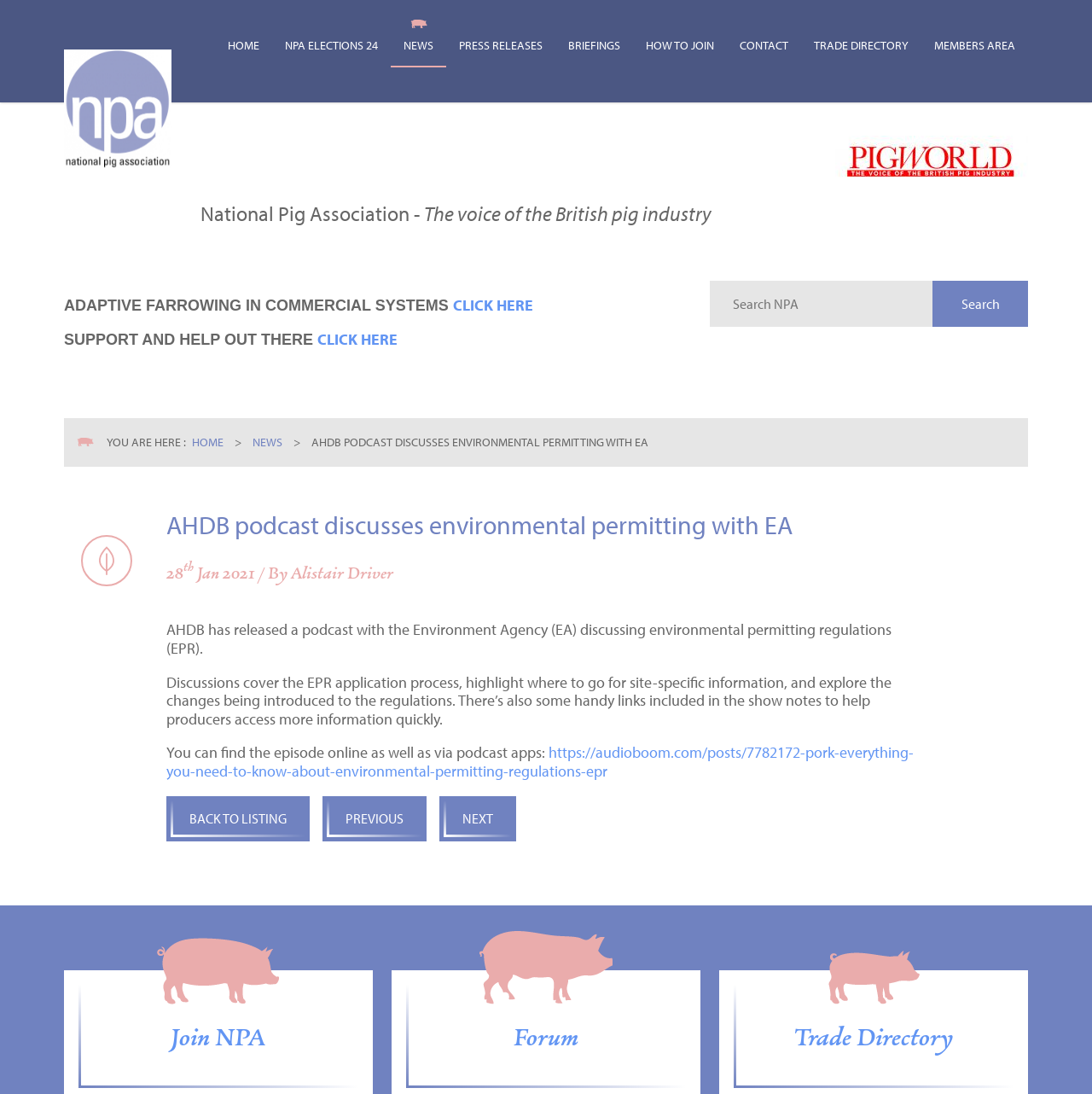Locate the bounding box coordinates of the clickable area to execute the instruction: "Click the HOME link". Provide the coordinates as four float numbers between 0 and 1, represented as [left, top, right, bottom].

[0.197, 0.023, 0.249, 0.061]